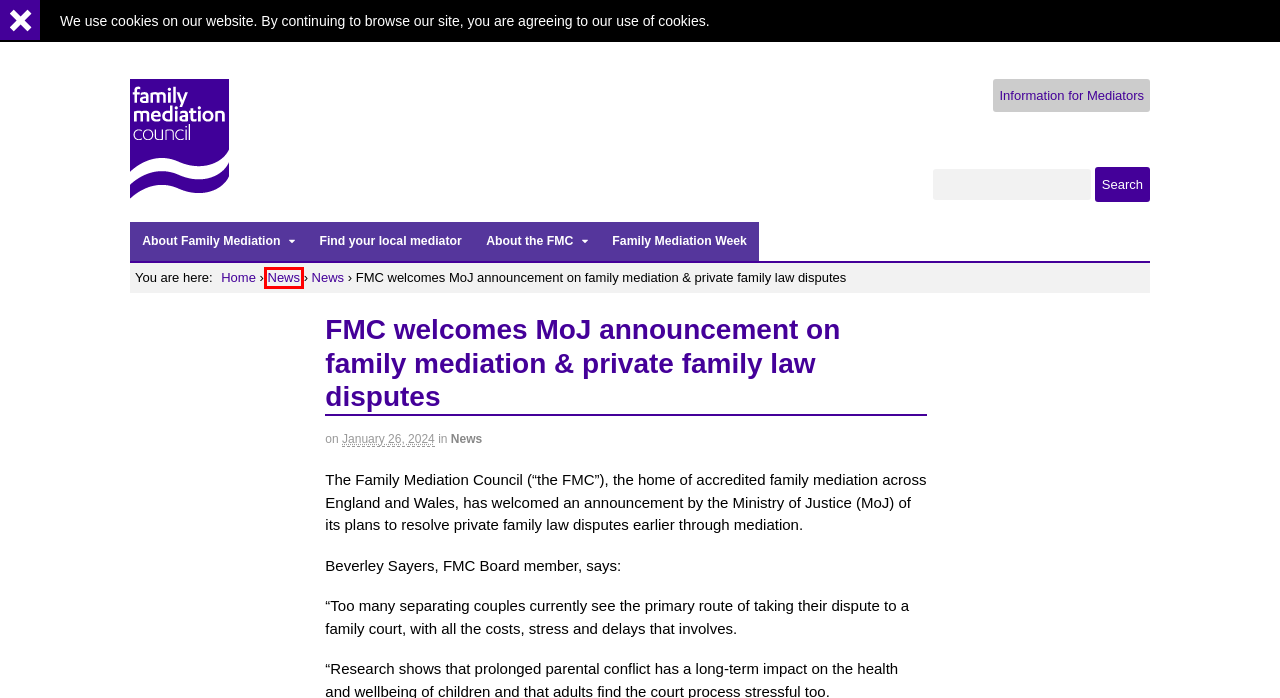A screenshot of a webpage is given with a red bounding box around a UI element. Choose the description that best matches the new webpage shown after clicking the element within the red bounding box. Here are the candidates:
A. Find your local mediator - Family Mediation Council
B. Information for Mediators - Family Mediation Council
C. What is Family Mediation? - Family Mediation Council
D. News Archives - Family Mediation Council
E. About the FMC - Family Mediation Council
F. Family Mediation Week - Family Mediation Council
G. Home - Family Mediation Council
H. News - Family Mediation Council

H